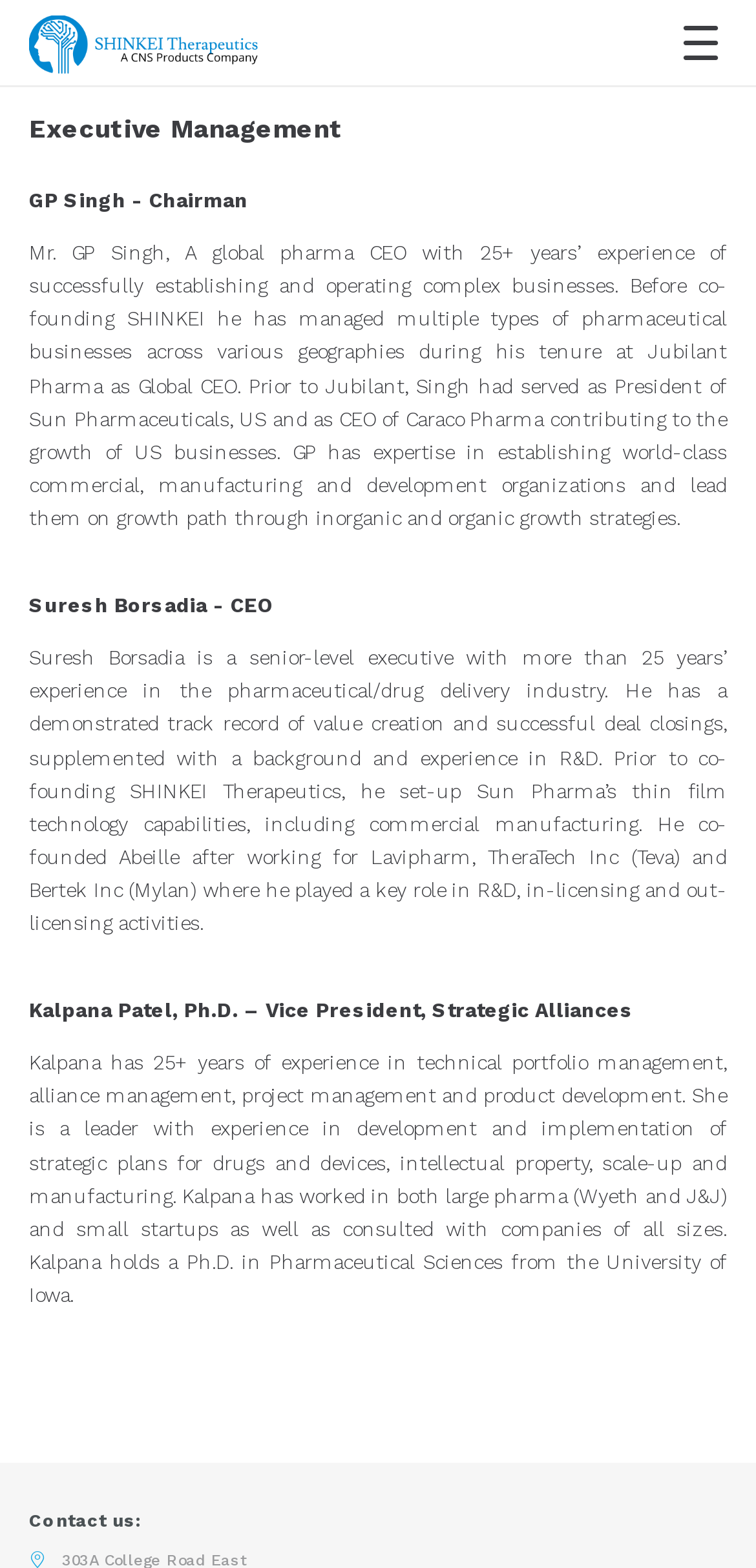Respond to the following question with a brief word or phrase:
What is Kalpana Patel's educational background?

Ph.D. in Pharmaceutical Sciences